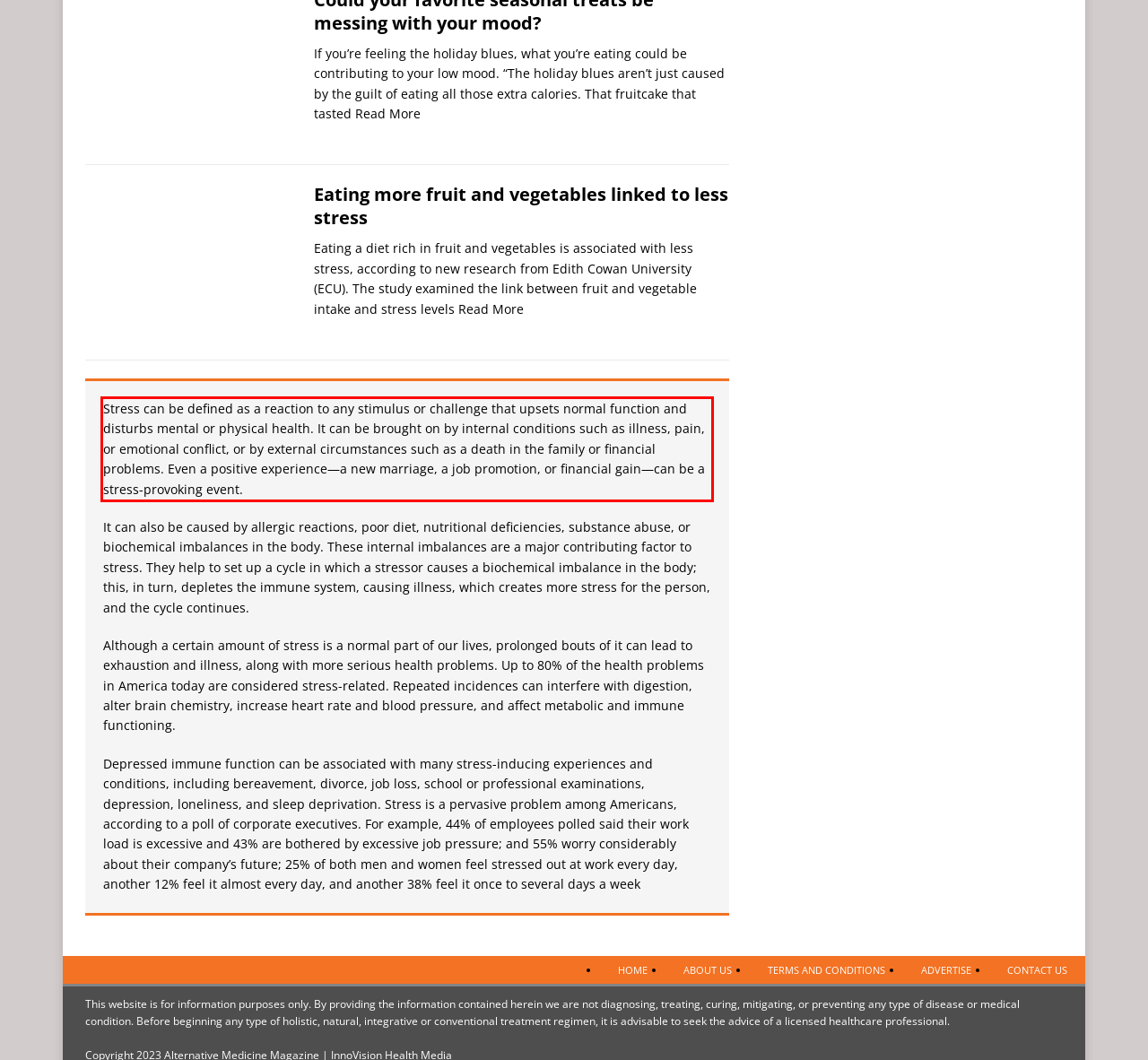Using the webpage screenshot, recognize and capture the text within the red bounding box.

Stress can be defined as a reaction to any stimulus or challenge that upsets normal function and disturbs mental or physical health. It can be brought on by internal conditions such as illness, pain, or emotional conflict, or by external circumstances such as a death in the family or financial problems. Even a positive experience—a new marriage, a job promotion, or financial gain—can be a stress-provoking event.